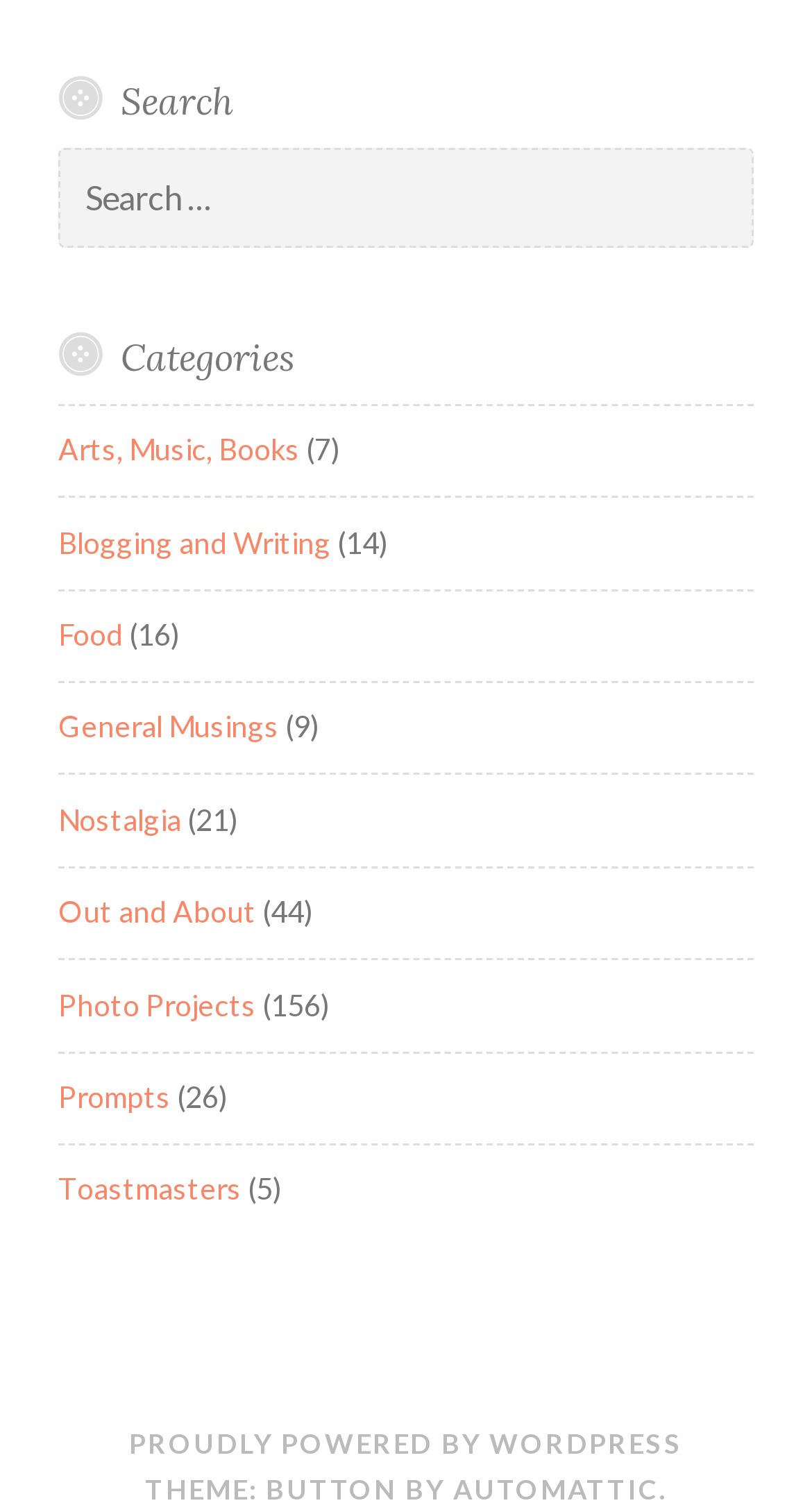Identify the bounding box coordinates necessary to click and complete the given instruction: "View Arts, Music, Books category".

[0.072, 0.287, 0.369, 0.311]